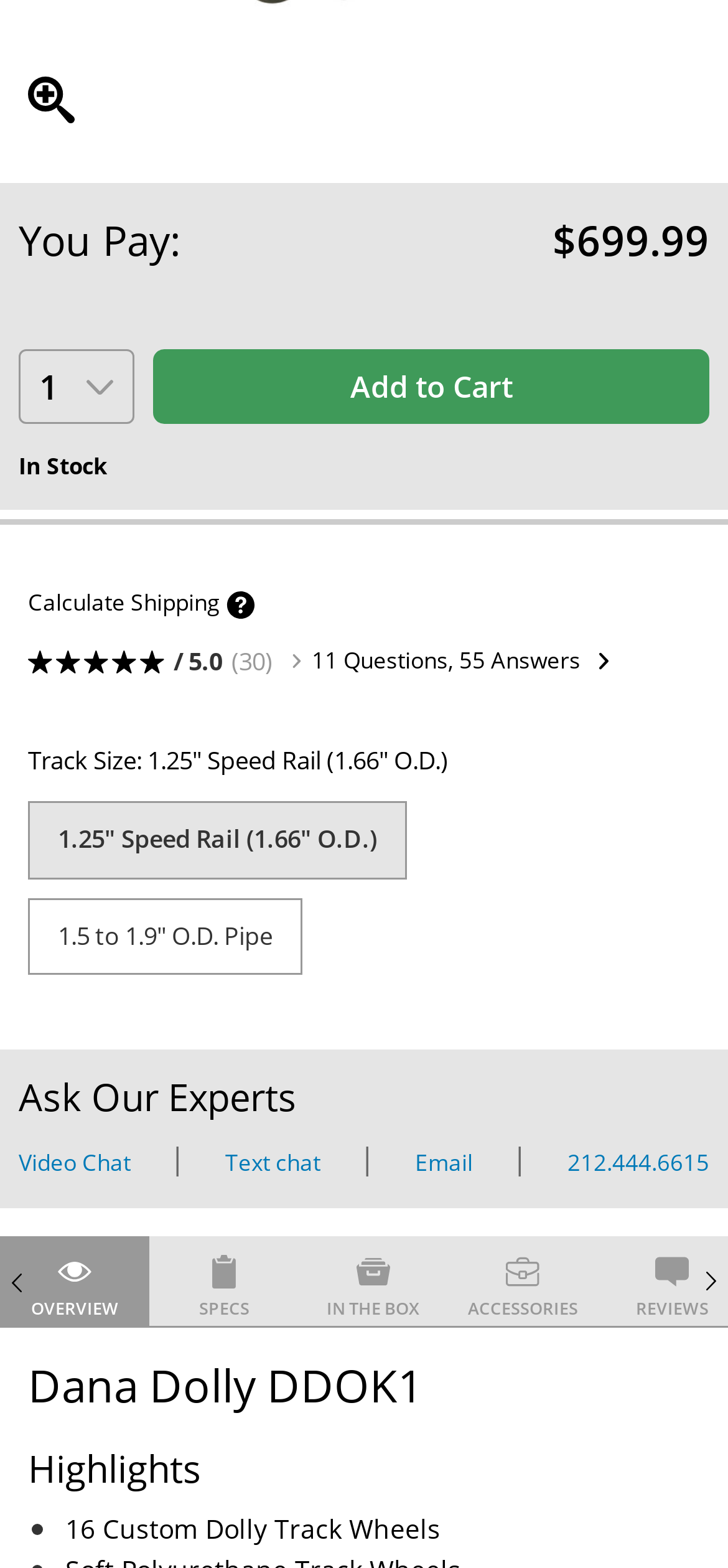Please find the bounding box coordinates of the element that you should click to achieve the following instruction: "View product details in 'OVERVIEW'". The coordinates should be presented as four float numbers between 0 and 1: [left, top, right, bottom].

[0.0, 0.788, 0.205, 0.846]